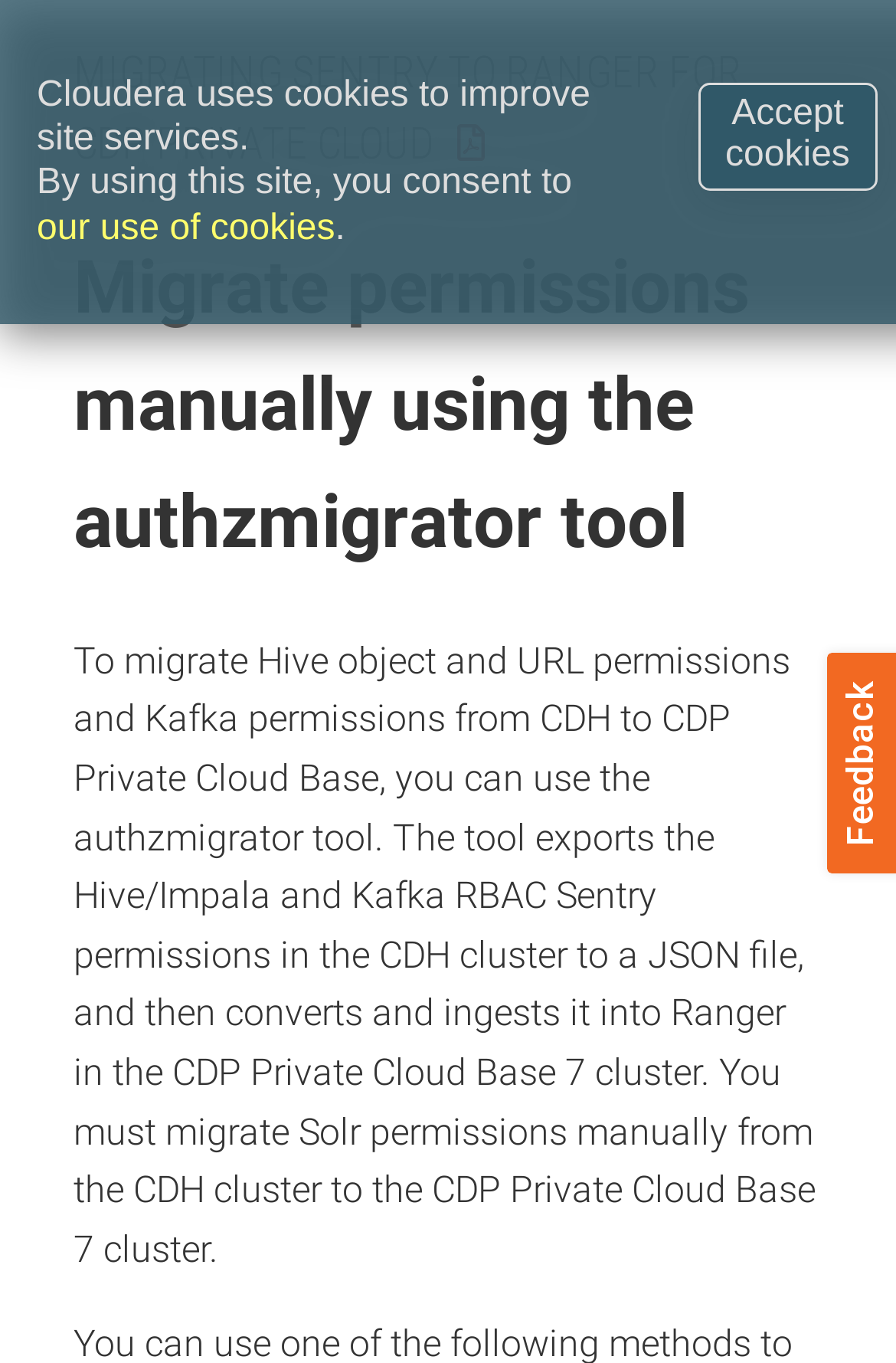Find the bounding box of the UI element described as follows: "Accept cookies".

[0.779, 0.061, 0.979, 0.14]